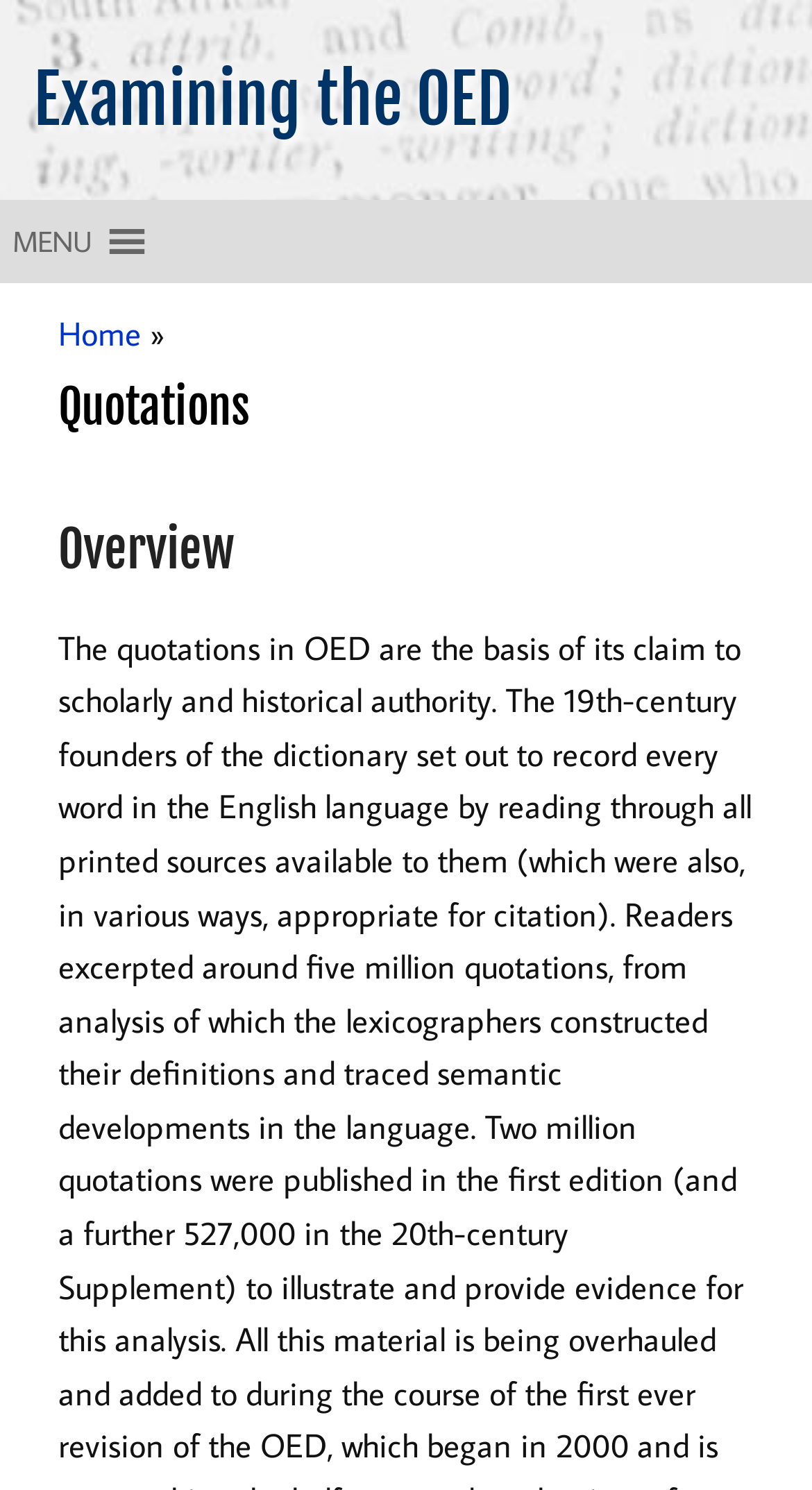Identify the bounding box for the UI element specified in this description: "MENUMENU". The coordinates must be four float numbers between 0 and 1, formatted as [left, top, right, bottom].

[0.015, 0.134, 0.187, 0.19]